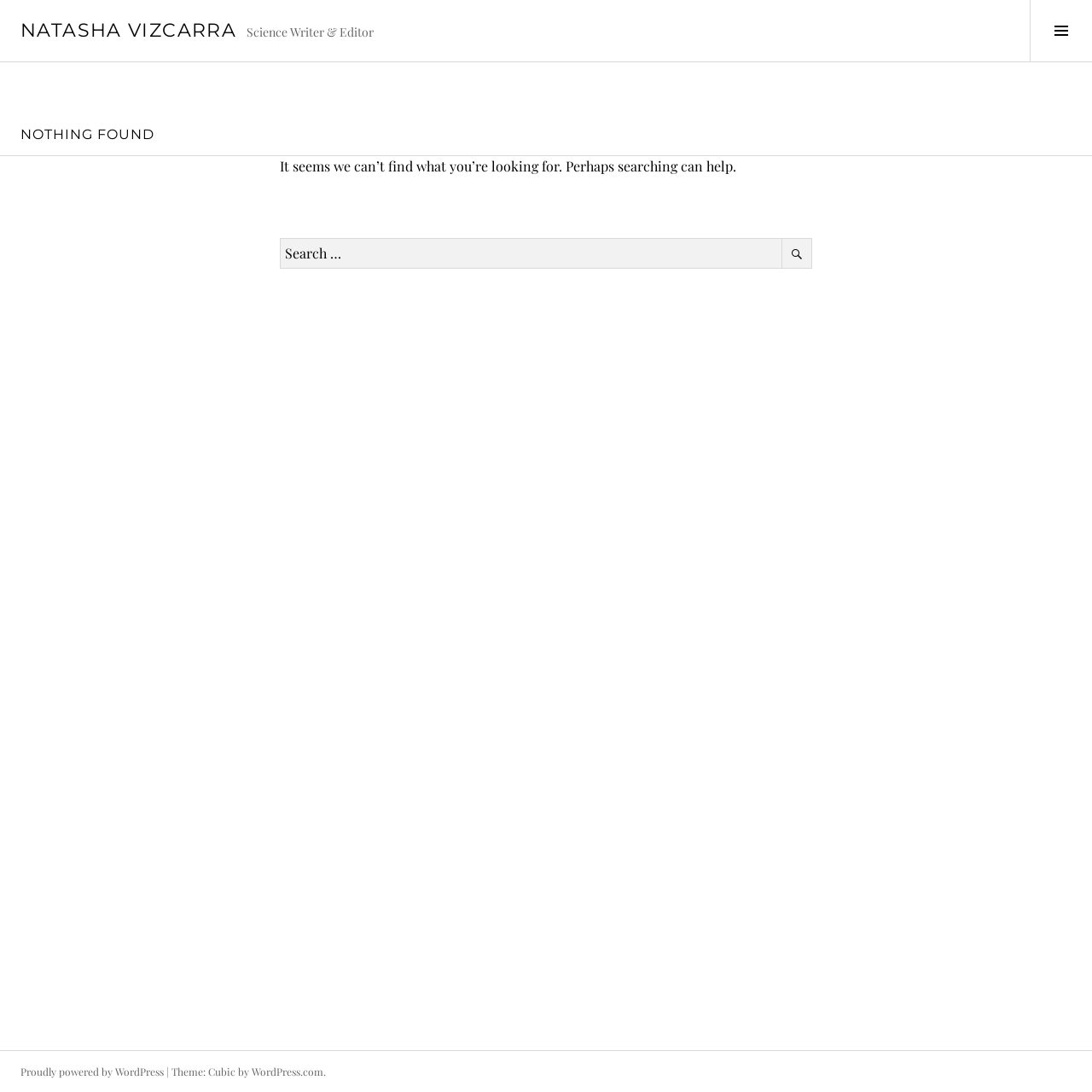Identify the bounding box coordinates for the UI element described as follows: "parent_node: Search for: value="Search"". Ensure the coordinates are four float numbers between 0 and 1, formatted as [left, top, right, bottom].

[0.716, 0.218, 0.744, 0.246]